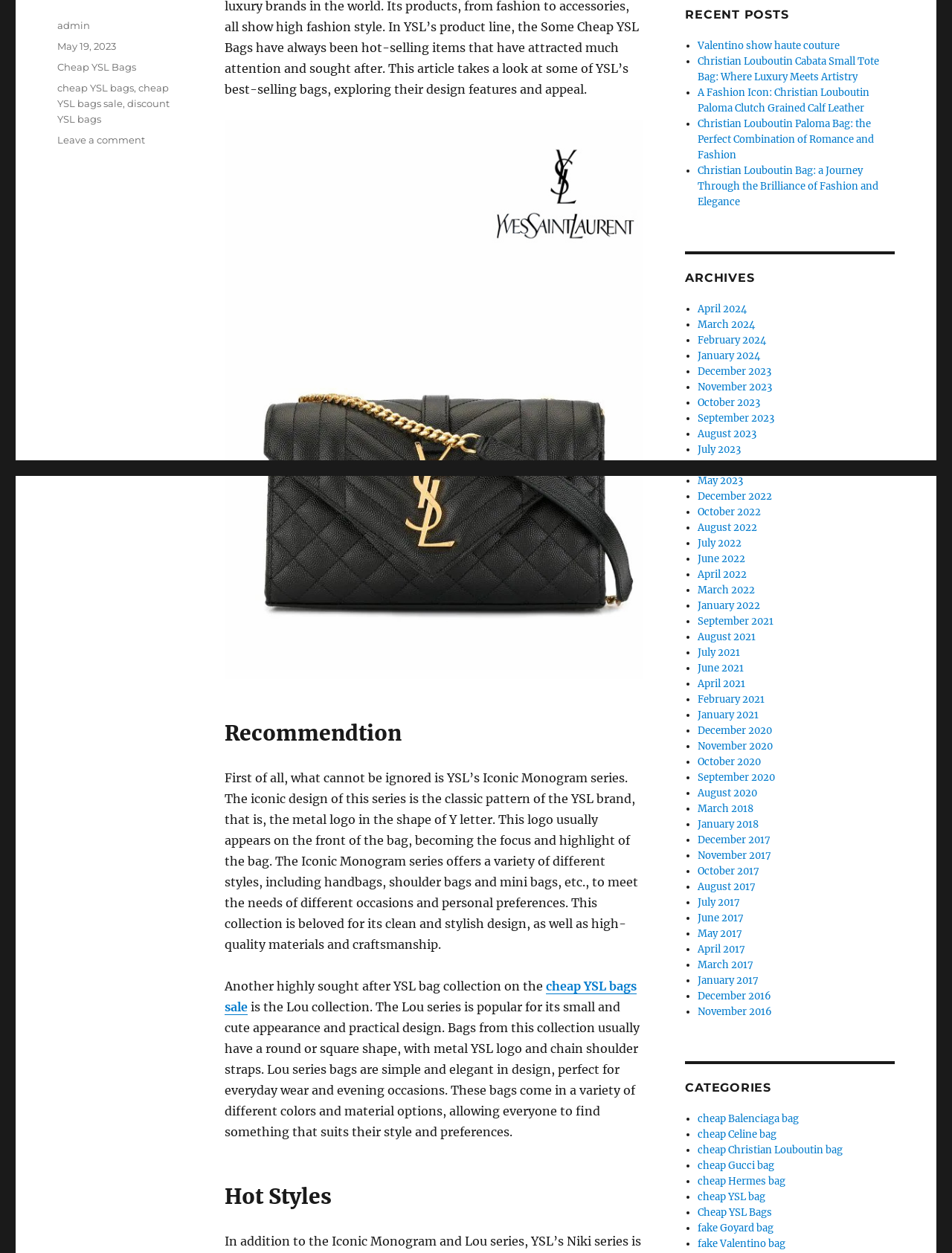Extract the bounding box coordinates for the UI element described by the text: "discount YSL bags". The coordinates should be in the form of [left, top, right, bottom] with values between 0 and 1.

[0.06, 0.078, 0.178, 0.1]